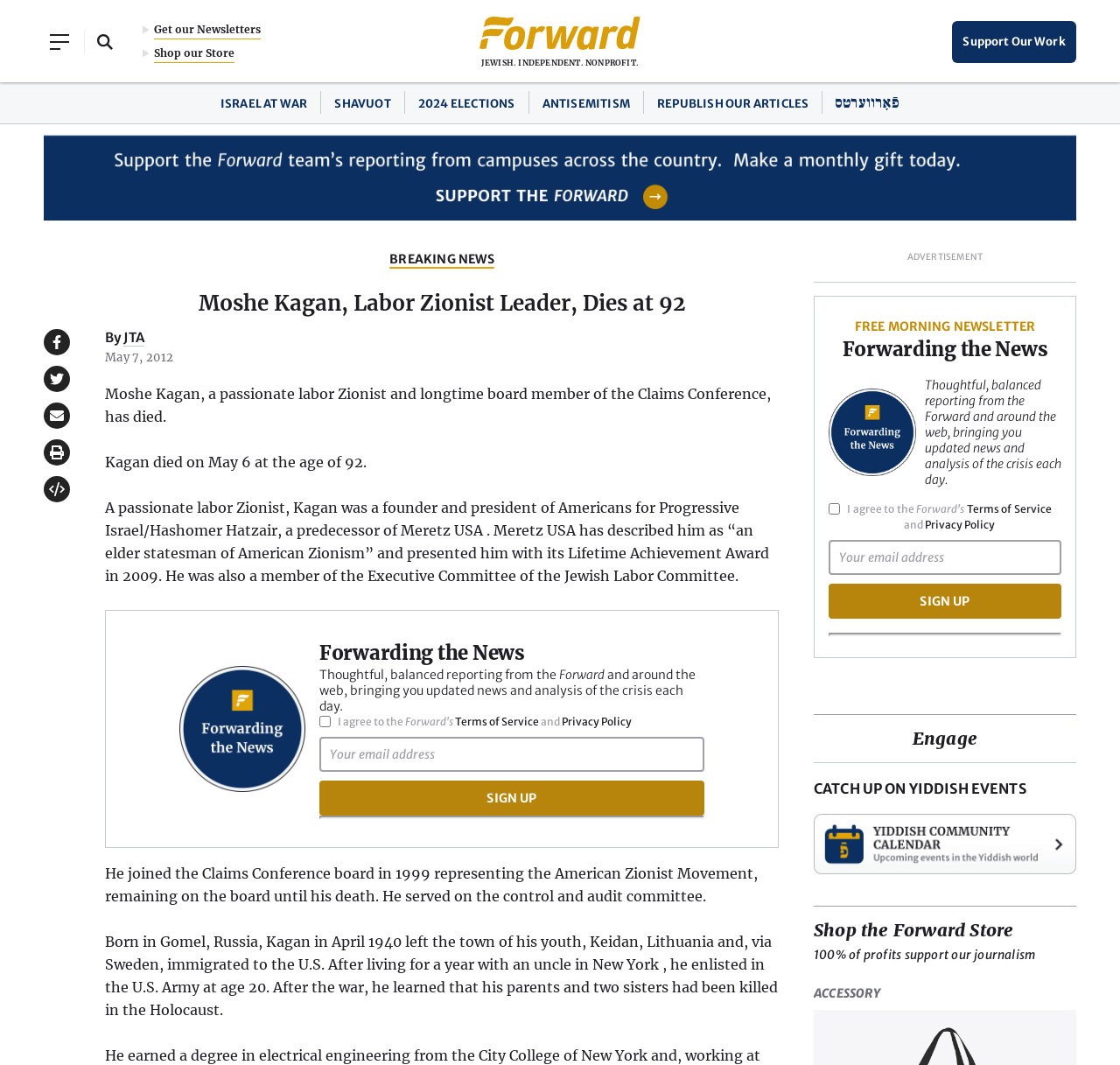Please find and report the bounding box coordinates of the element to click in order to perform the following action: "Search for something". The coordinates should be expressed as four float numbers between 0 and 1, in the format [left, top, right, bottom].

[0.076, 0.021, 0.112, 0.058]